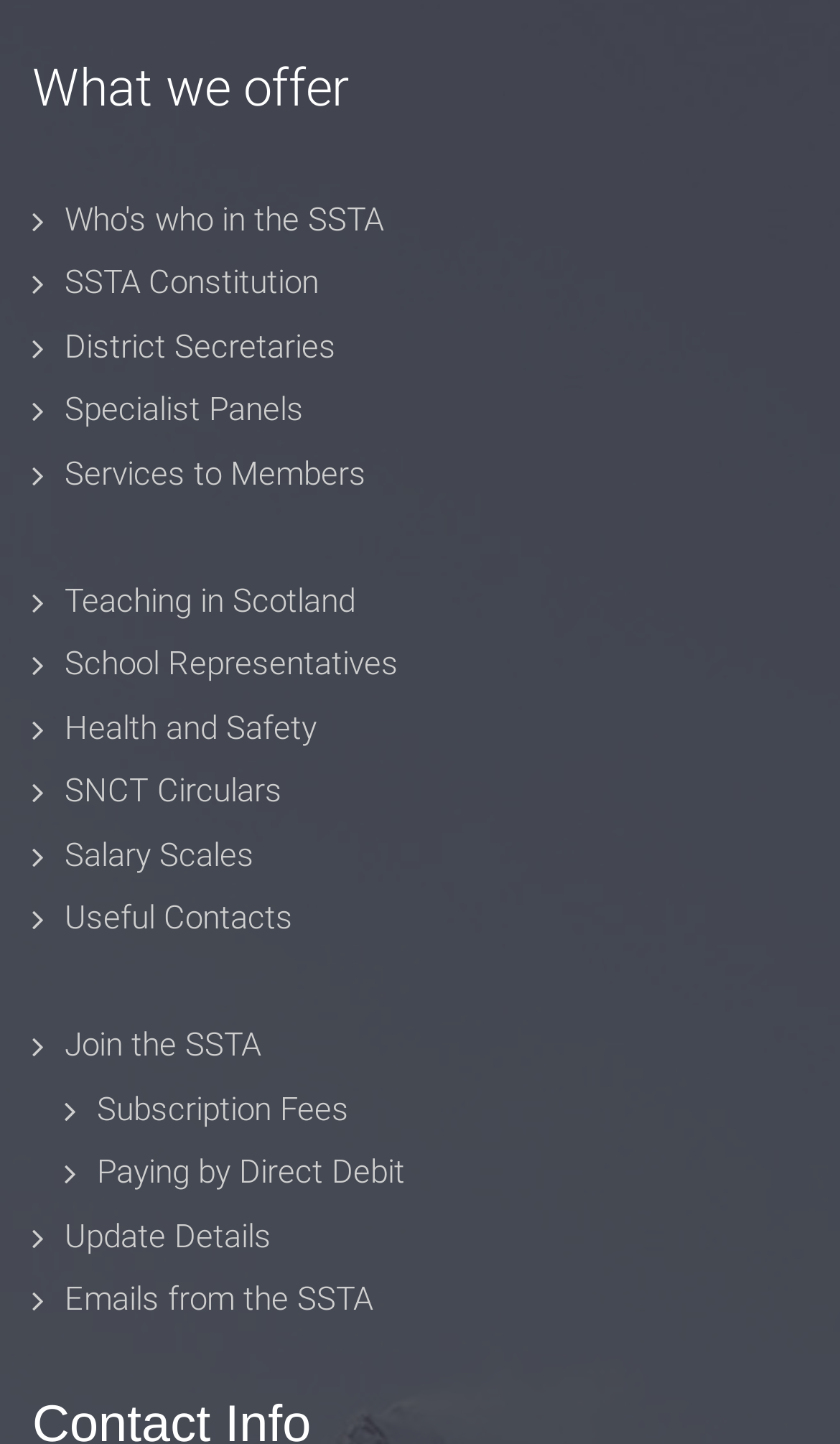Find the bounding box coordinates of the clickable element required to execute the following instruction: "View who's who in the SSTA". Provide the coordinates as four float numbers between 0 and 1, i.e., [left, top, right, bottom].

[0.077, 0.138, 0.456, 0.165]